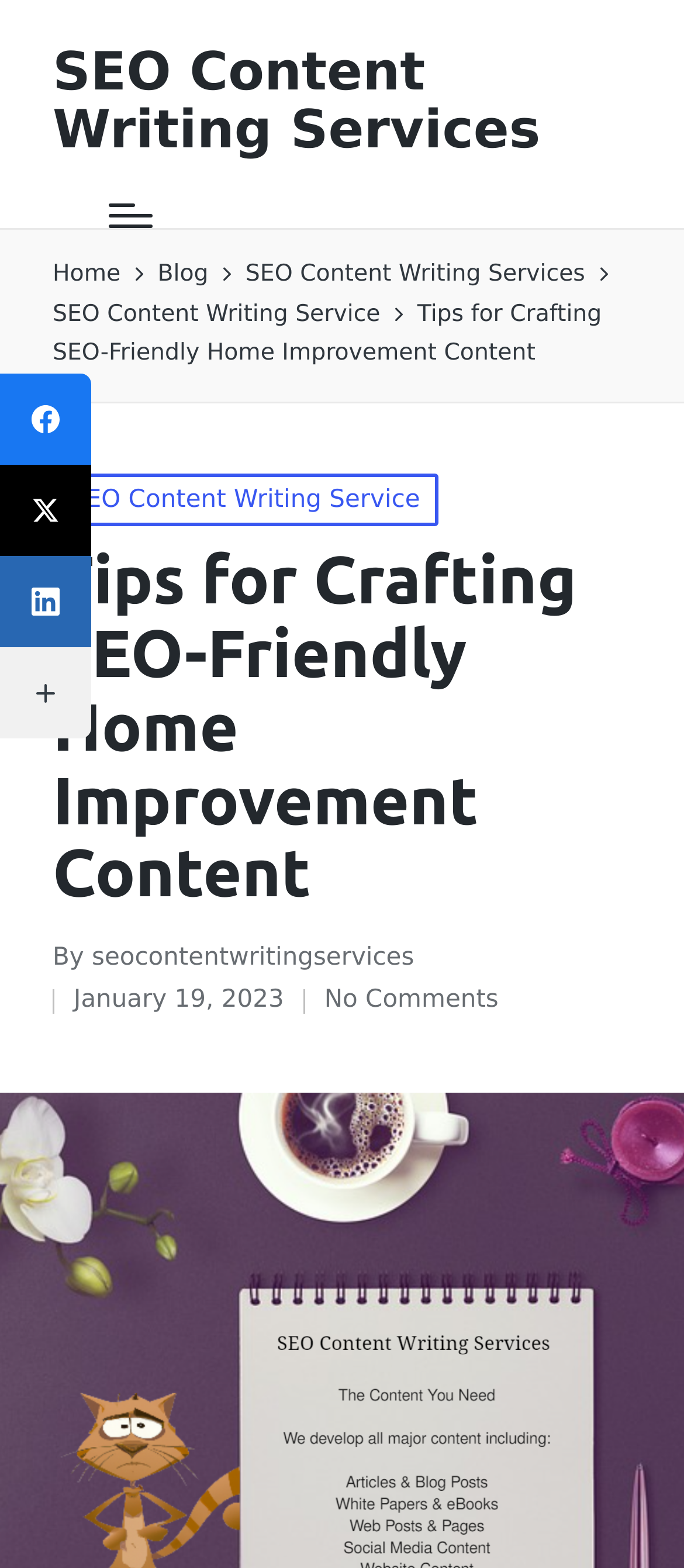Please provide the bounding box coordinate of the region that matches the element description: No Comments. Coordinates should be in the format (top-left x, top-left y, bottom-right x, bottom-right y) and all values should be between 0 and 1.

[0.474, 0.625, 0.729, 0.652]